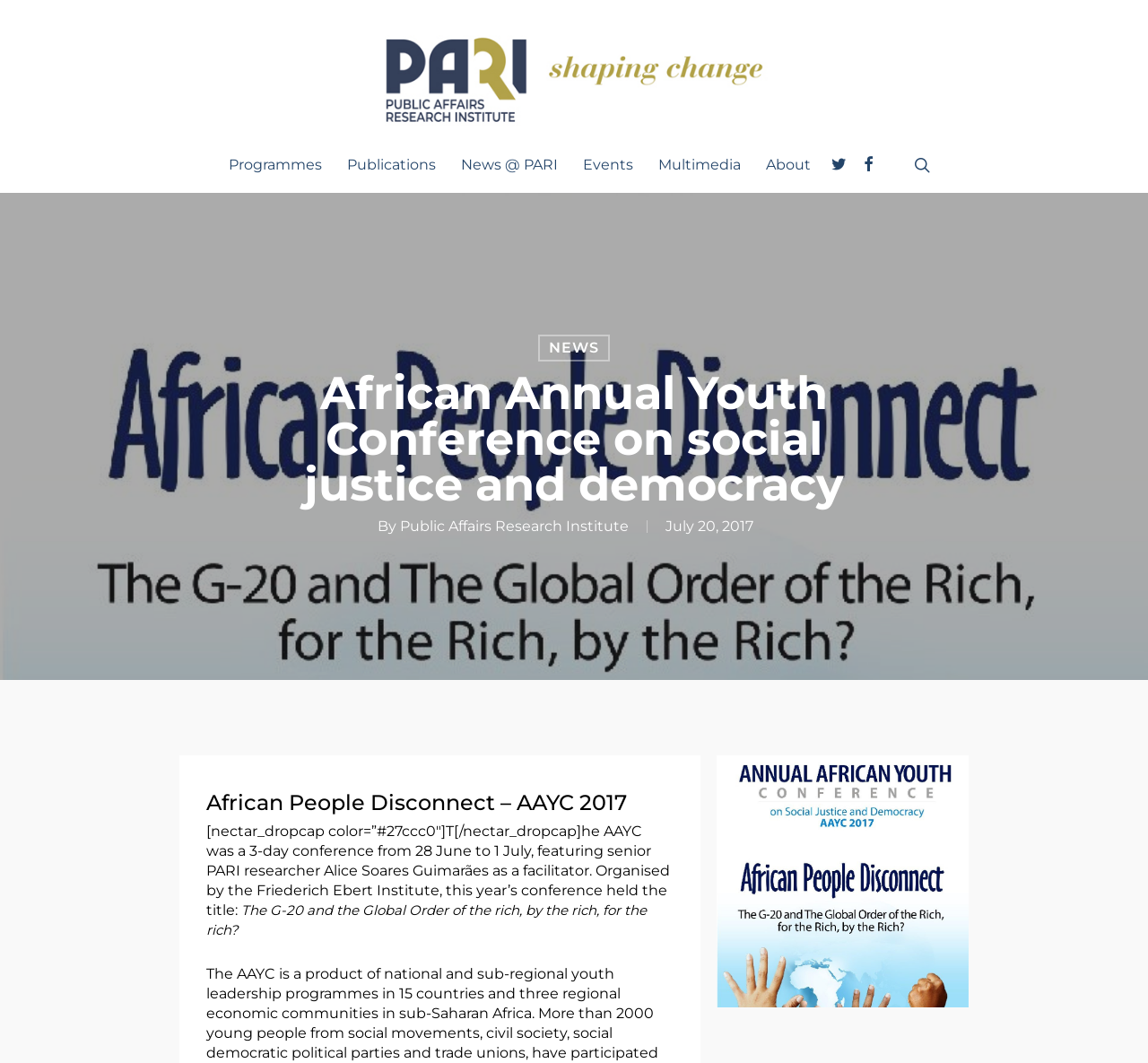Please find the bounding box coordinates of the element that needs to be clicked to perform the following instruction: "search on the website". The bounding box coordinates should be four float numbers between 0 and 1, represented as [left, top, right, bottom].

[0.793, 0.147, 0.812, 0.164]